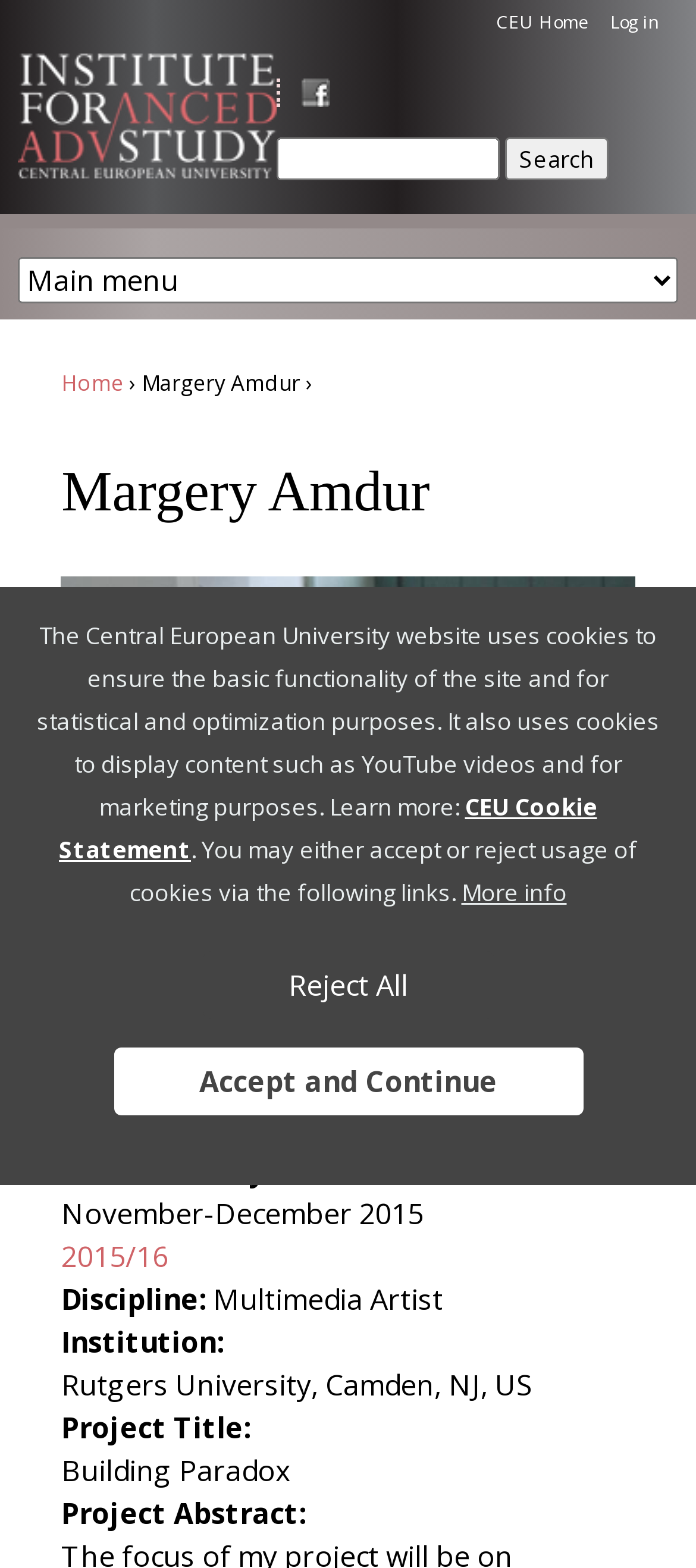What is Margery Amdur's discipline?
Using the visual information, reply with a single word or short phrase.

Multimedia Artist